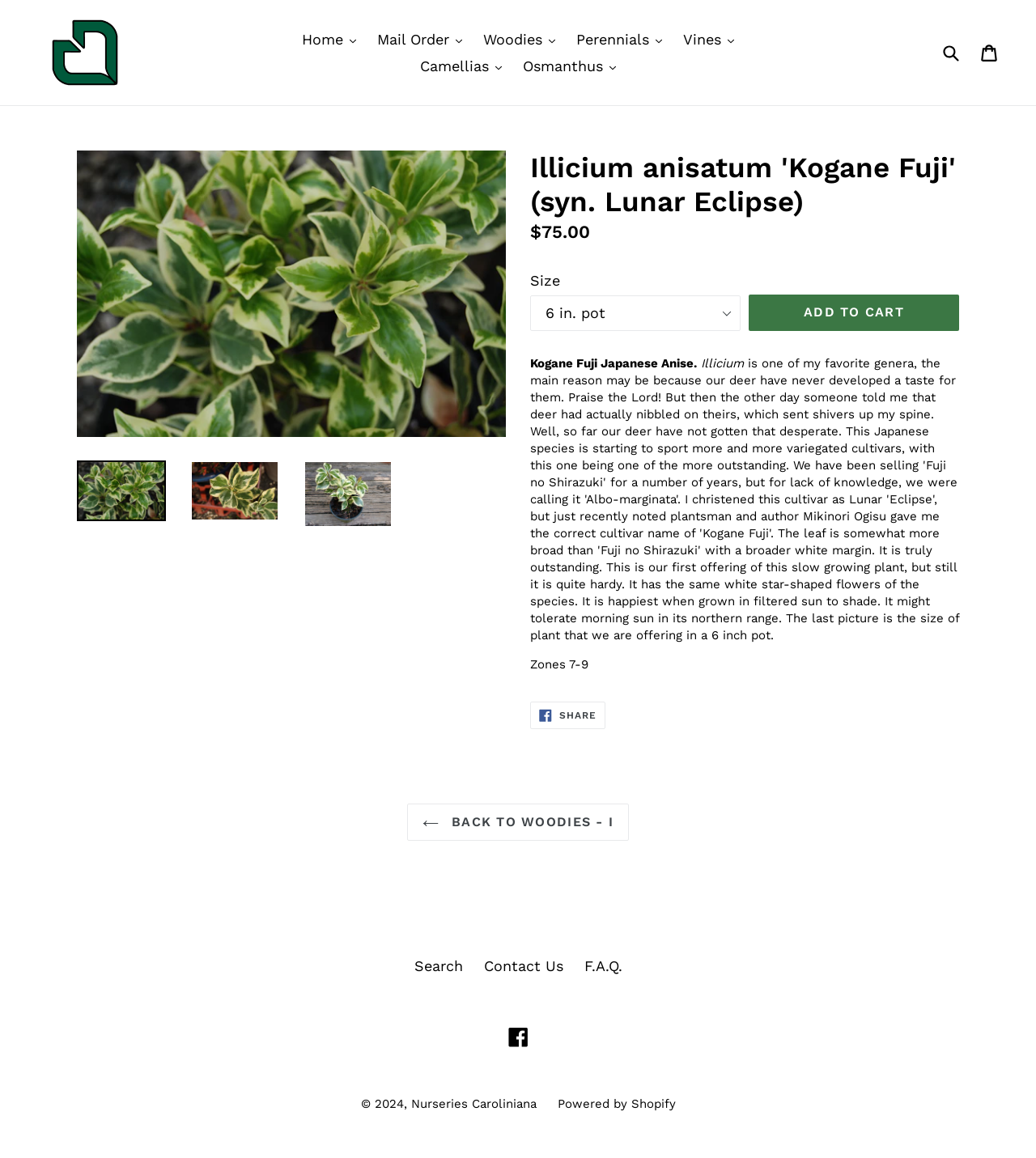Determine the main headline of the webpage and provide its text.

Illicium anisatum 'Kogane Fuji' (syn. Lunar Eclipse)